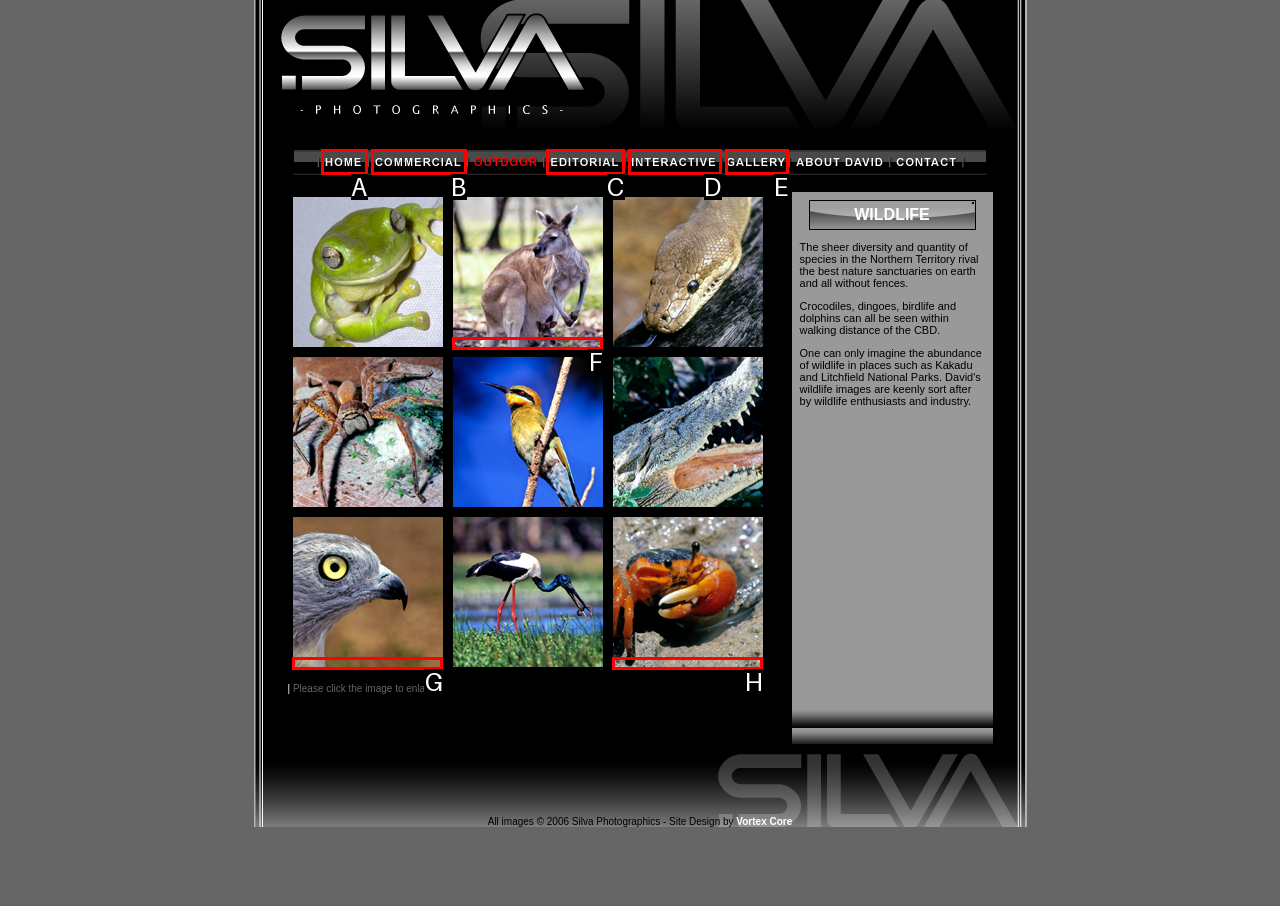Tell me which one HTML element best matches the description: alt="Commercial" Answer with the option's letter from the given choices directly.

B